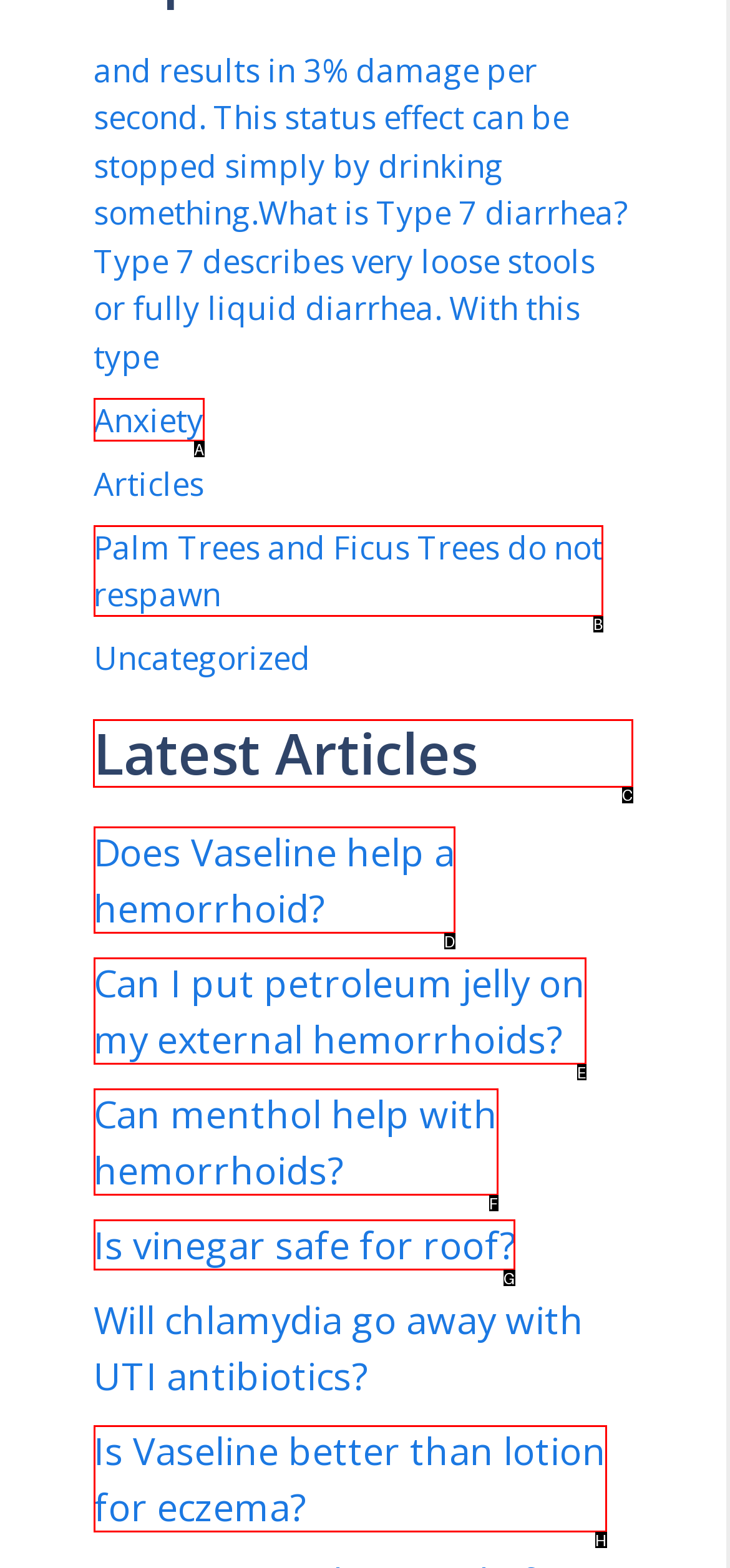Identify the letter of the UI element you need to select to accomplish the task: Explore latest articles.
Respond with the option's letter from the given choices directly.

C